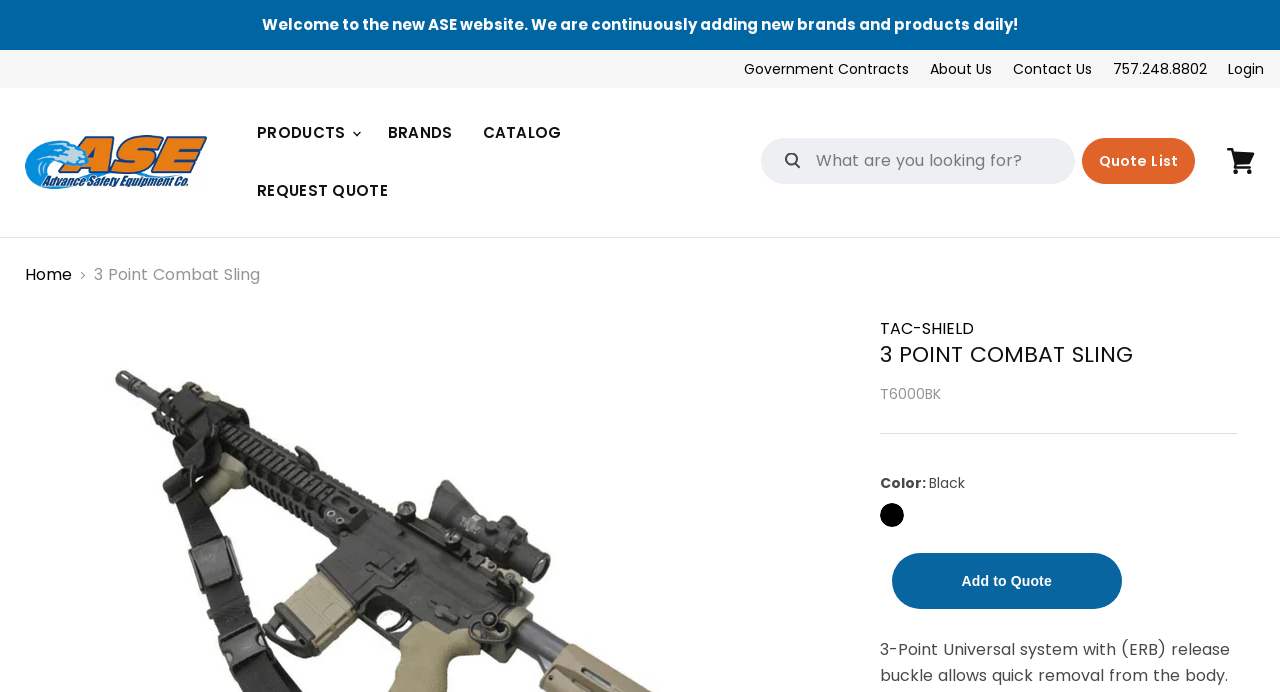Construct a comprehensive caption that outlines the webpage's structure and content.

This webpage is about the 3-Point Combat Sling product from Advance Safety Equipment. At the top, there is a welcome message announcing the new ASE website and its continuous addition of new brands and products. Below this message, there are several links to different sections of the website, including Government Contracts, About Us, Contact Us, and Login.

To the right of these links, there is a main navigation menu with links to PRODUCTS, BRANDS, CATALOG, and REQUEST QUOTE. Below this menu, there is a search bar where users can search for products. Next to the search bar, there is a button labeled "Quote List".

On the top-right corner, there is a link to view the shopping cart. Below this link, there is a breadcrumb navigation menu showing the current page's location, starting from the Home page, then 3 Point Combat Sling, and finally TAC-SHIELD.

The main content of the page is about the 3 Point Combat Sling product, with a heading that reads "3 POINT COMBAT SLING". Below this heading, there is a product code "T6000BK" and a section to select the color, with an option for "Black" already selected. There is also an "Add to Quote" button.

Overall, this webpage provides information about the 3-Point Combat Sling product and allows users to search for products, navigate to other sections of the website, and add products to their quote list.